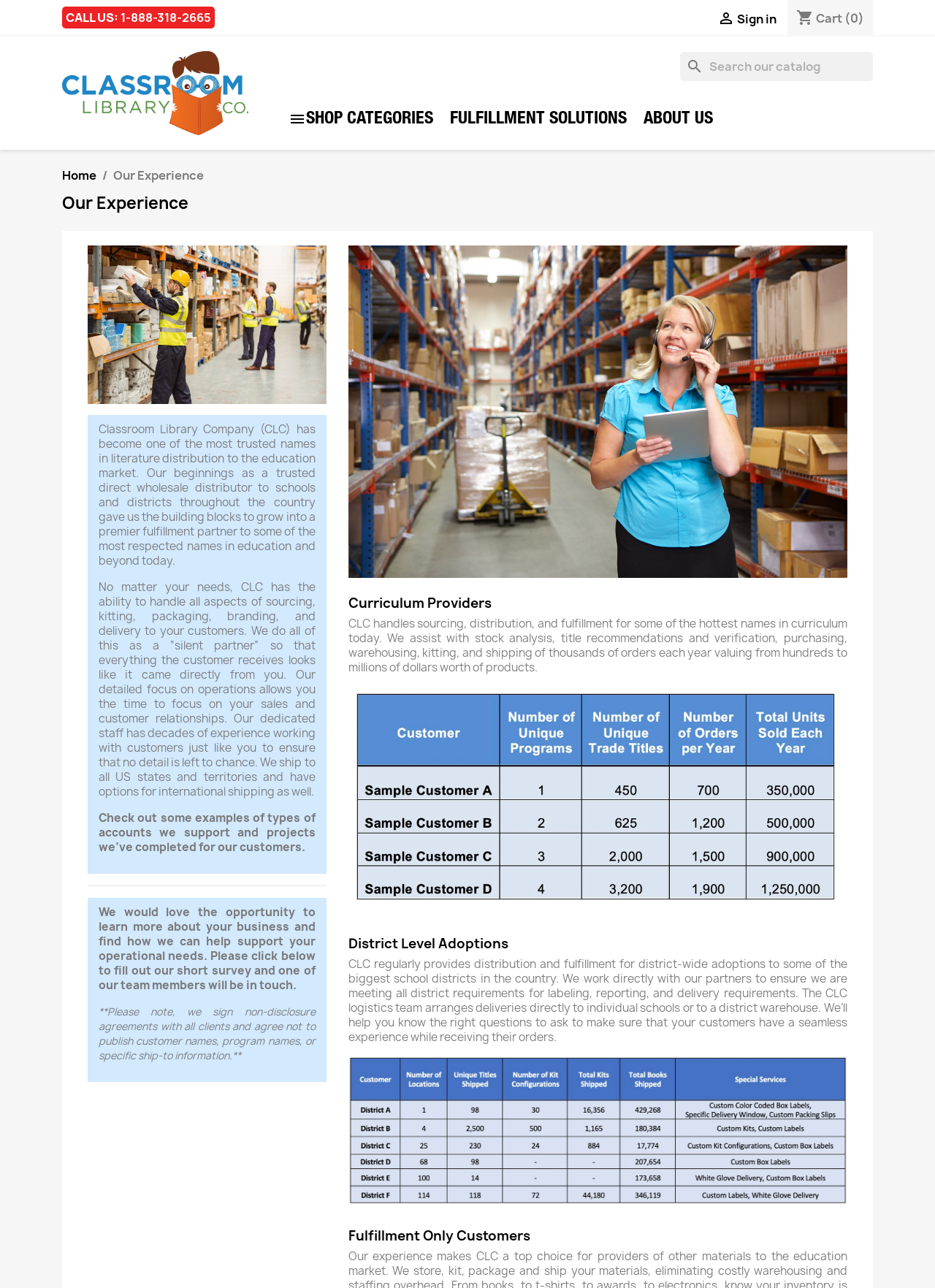Please identify the bounding box coordinates of the region to click in order to complete the task: "Search". The coordinates must be four float numbers between 0 and 1, specified as [left, top, right, bottom].

[0.727, 0.04, 0.934, 0.063]